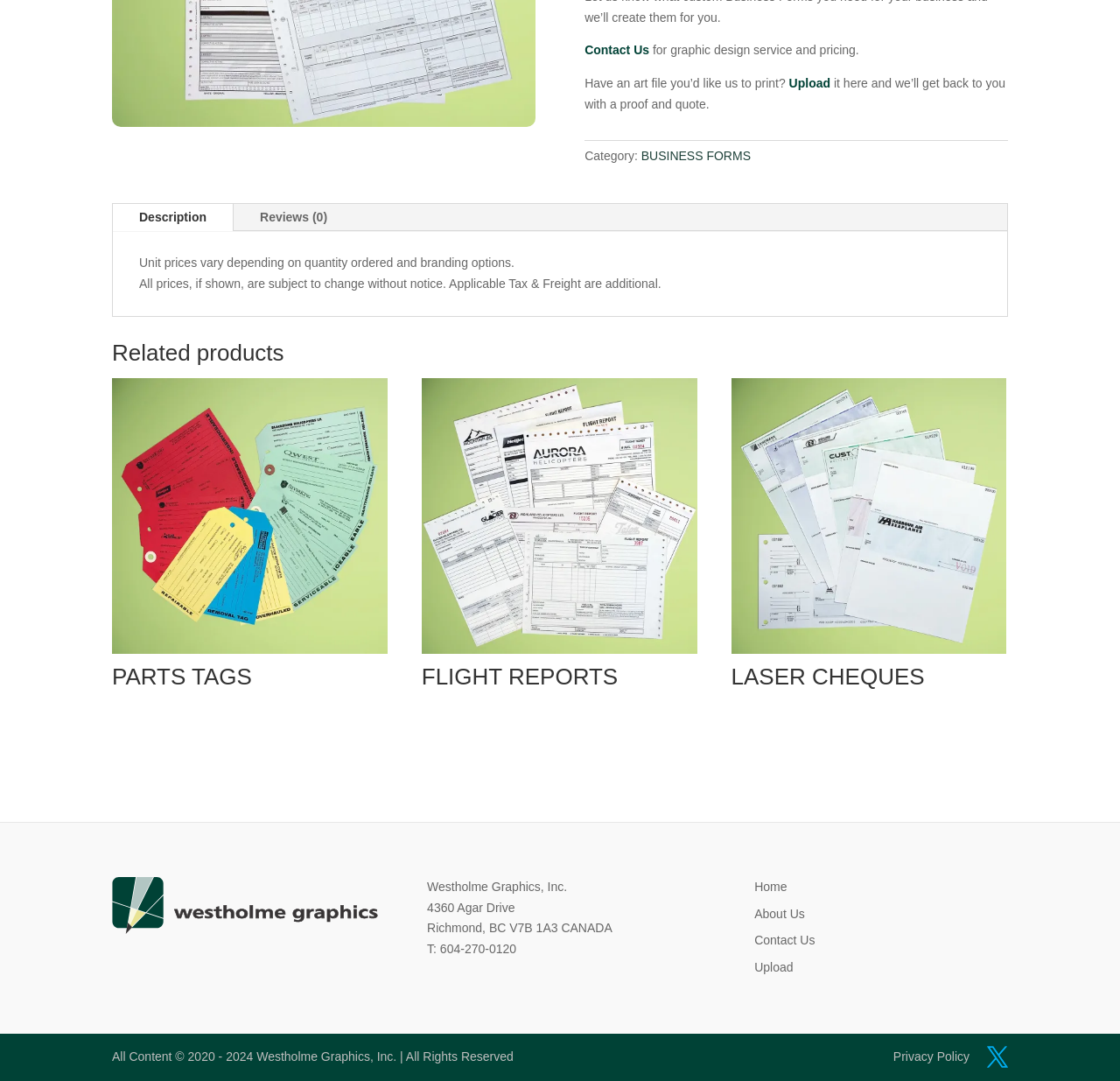Please find the bounding box for the UI element described by: "O nás".

None